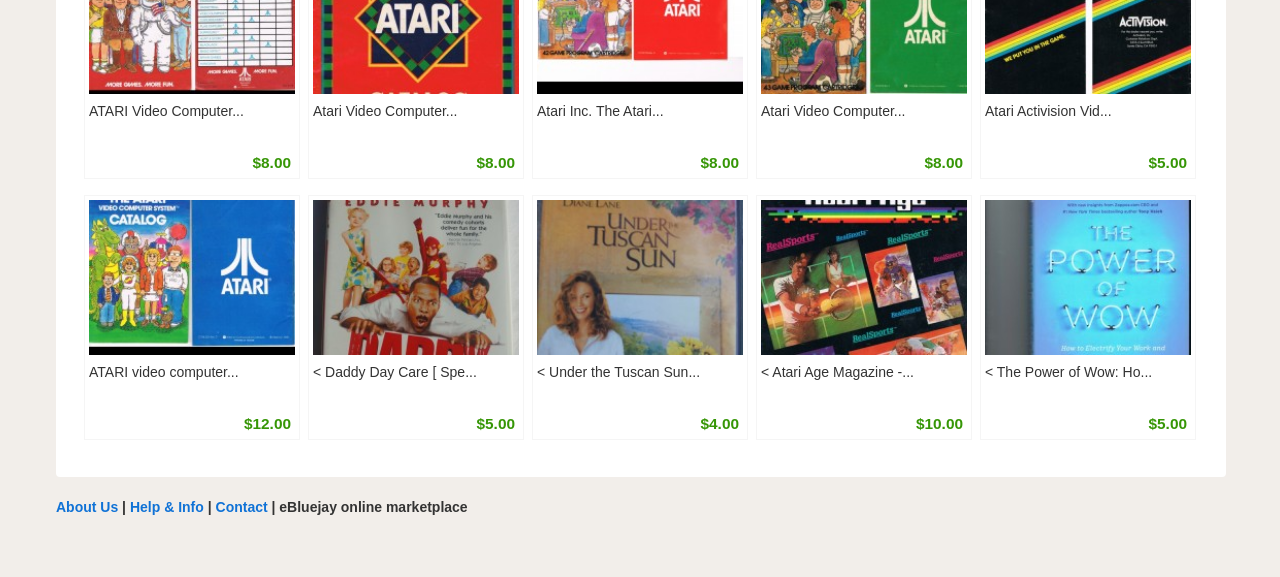Please specify the coordinates of the bounding box for the element that should be clicked to carry out this instruction: "Click About Us". The coordinates must be four float numbers between 0 and 1, formatted as [left, top, right, bottom].

[0.044, 0.865, 0.092, 0.893]